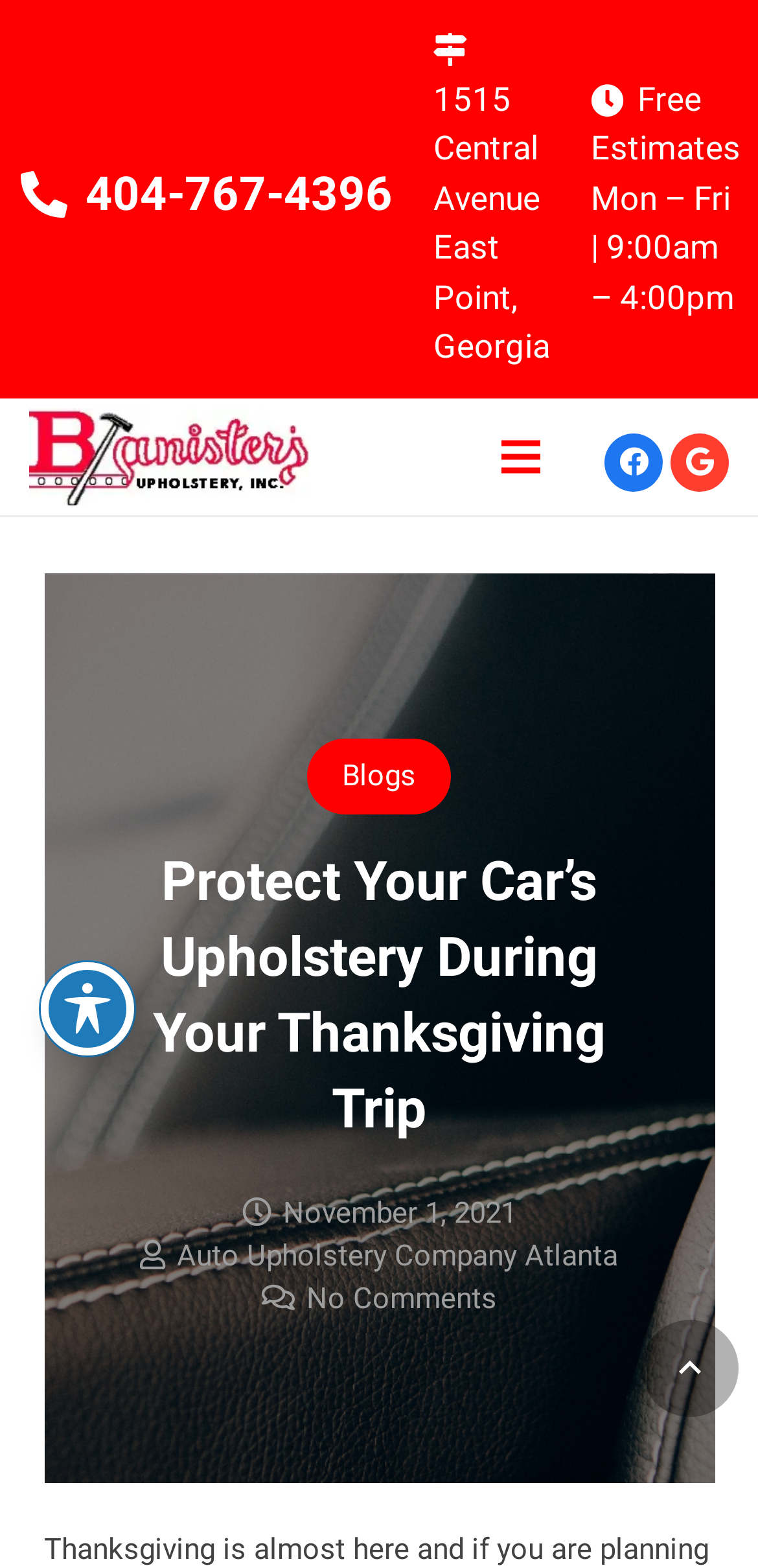Extract the main title from the webpage.

Protect Your Car’s Upholstery During Your Thanksgiving Trip